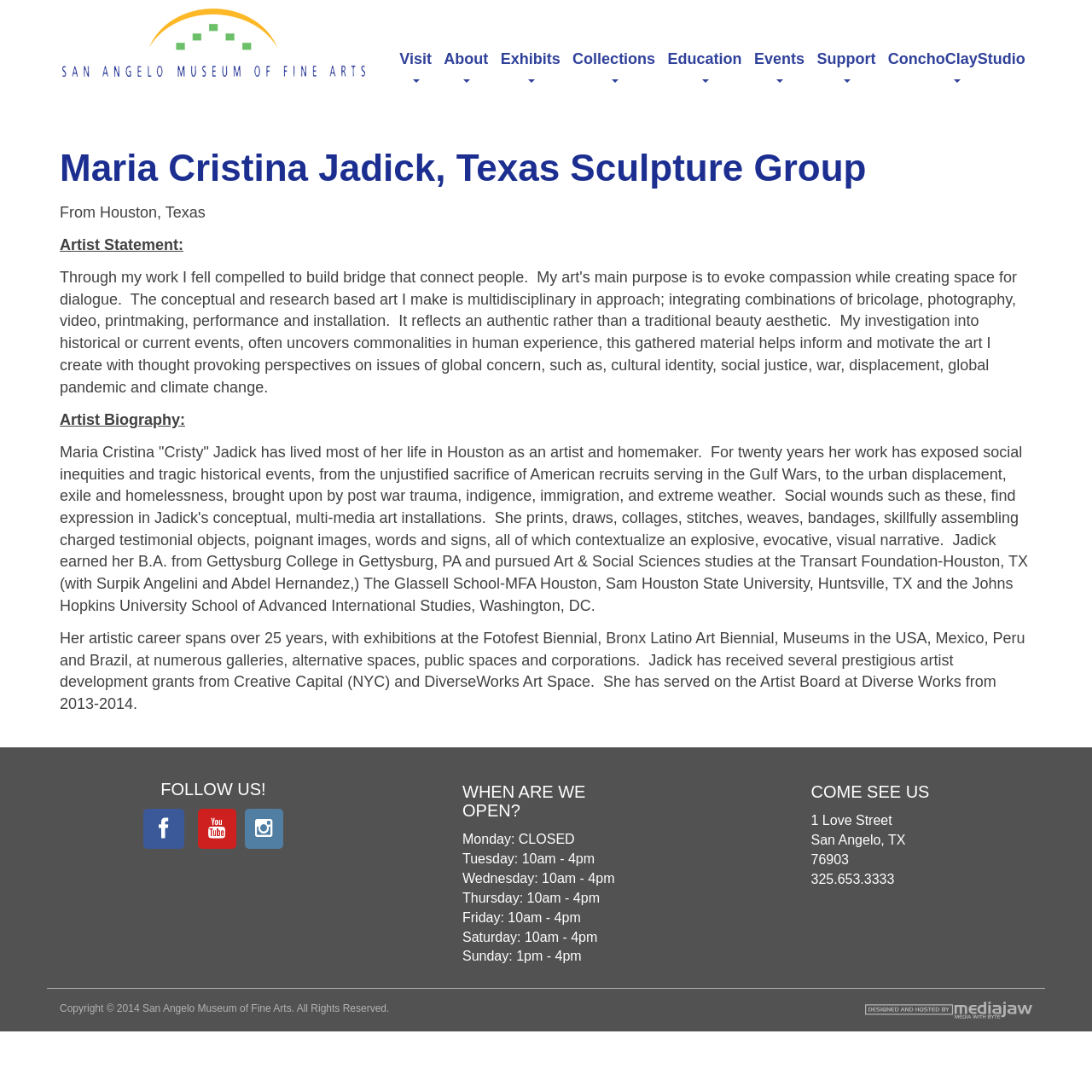What is the artist's name?
Refer to the image and provide a concise answer in one word or phrase.

Maria Cristina Jadick